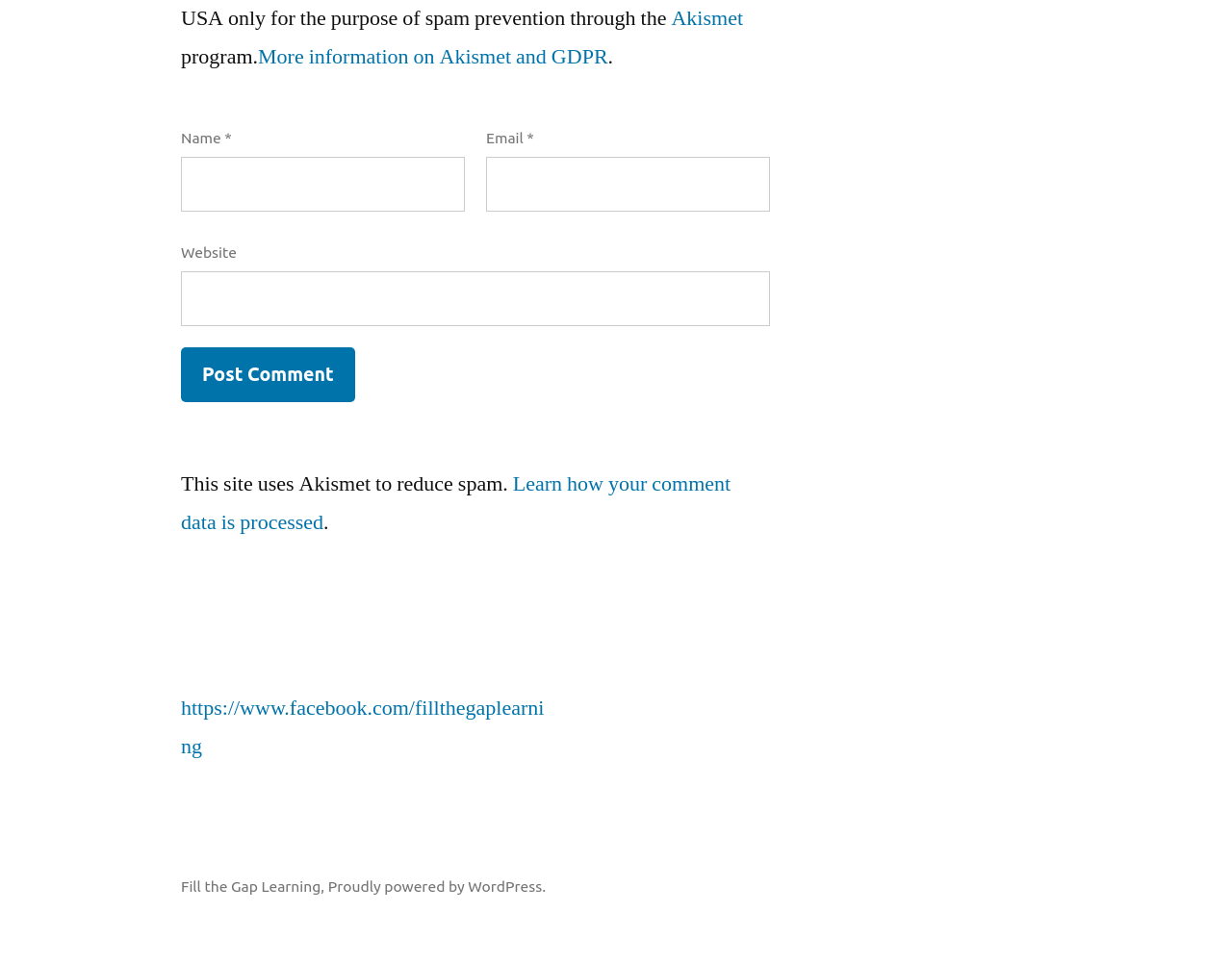Please specify the bounding box coordinates of the element that should be clicked to execute the given instruction: 'Learn more about Akismet'. Ensure the coordinates are four float numbers between 0 and 1, expressed as [left, top, right, bottom].

[0.545, 0.005, 0.603, 0.033]